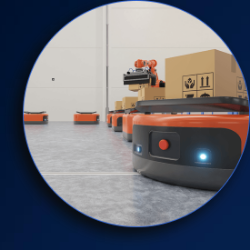Based on the image, provide a detailed response to the question:
What is the condition of the flooring in the logistics environment?

The clean and polished flooring hints at a controlled and organized workspace, essential for effective material handling and logistics processes. This suggests that the environment is well-maintained and optimized for efficient operations.